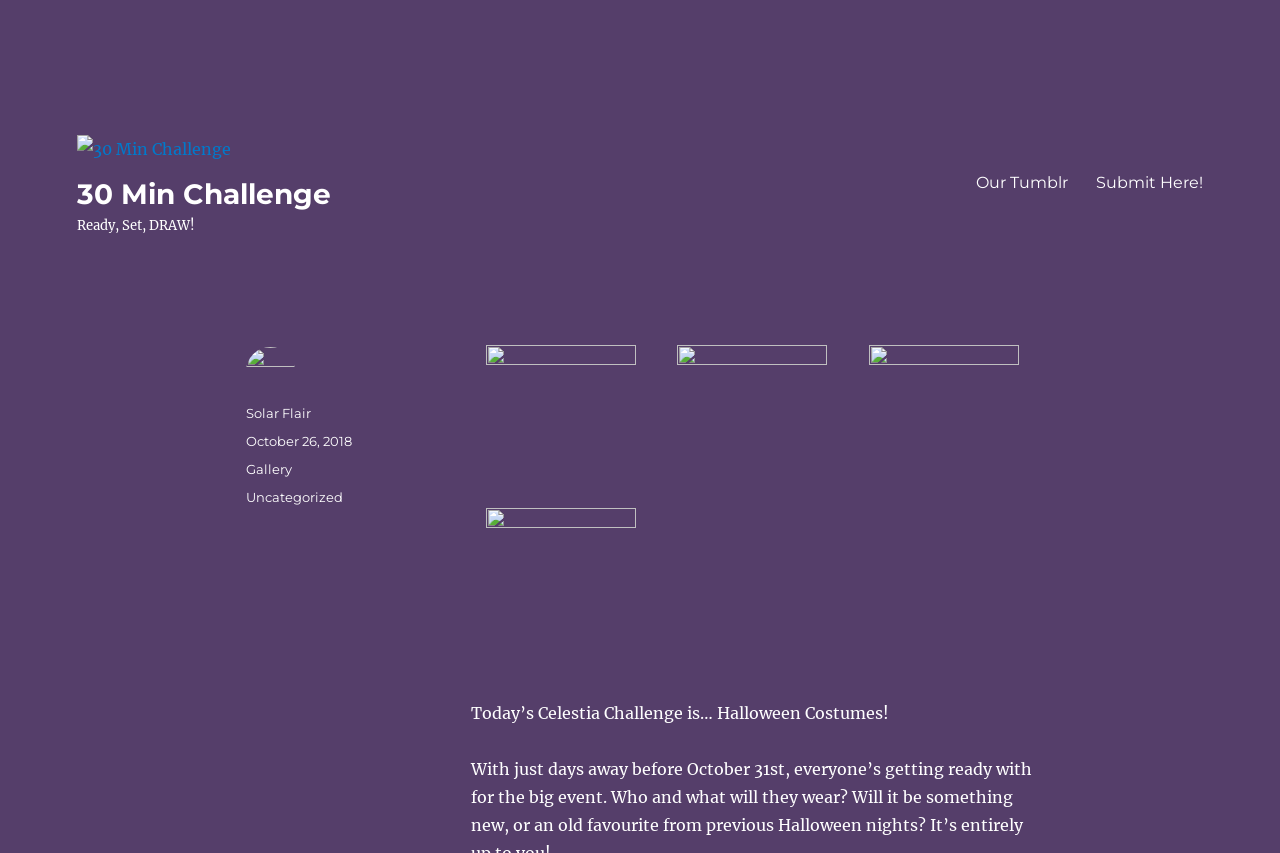Determine the bounding box coordinates for the clickable element to execute this instruction: "Click the '30 Min Challenge' link". Provide the coordinates as four float numbers between 0 and 1, i.e., [left, top, right, bottom].

[0.06, 0.156, 0.259, 0.191]